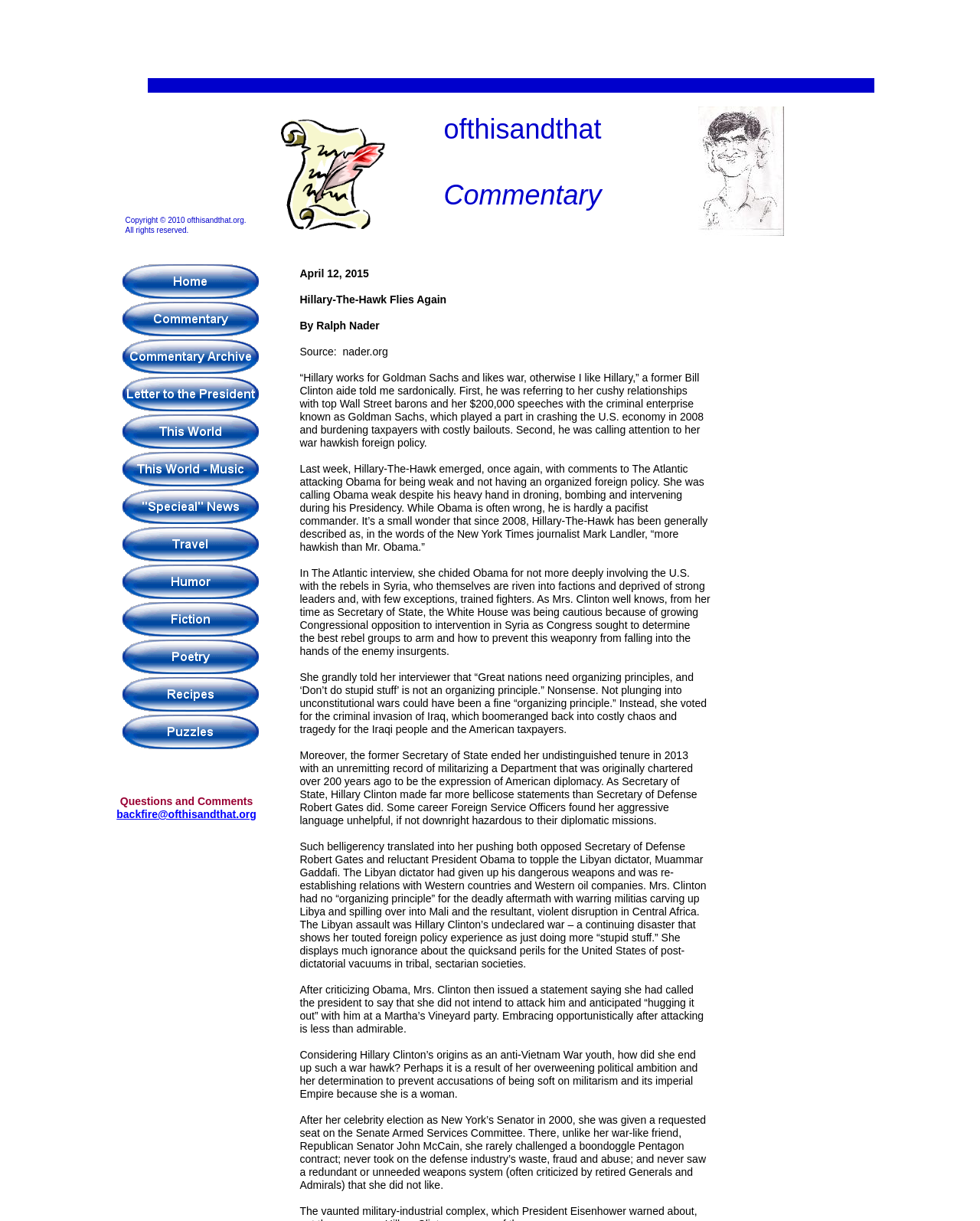Please specify the bounding box coordinates in the format (top-left x, top-left y, bottom-right x, bottom-right y), with all values as floating point numbers between 0 and 1. Identify the bounding box of the UI element described by: Next >

None